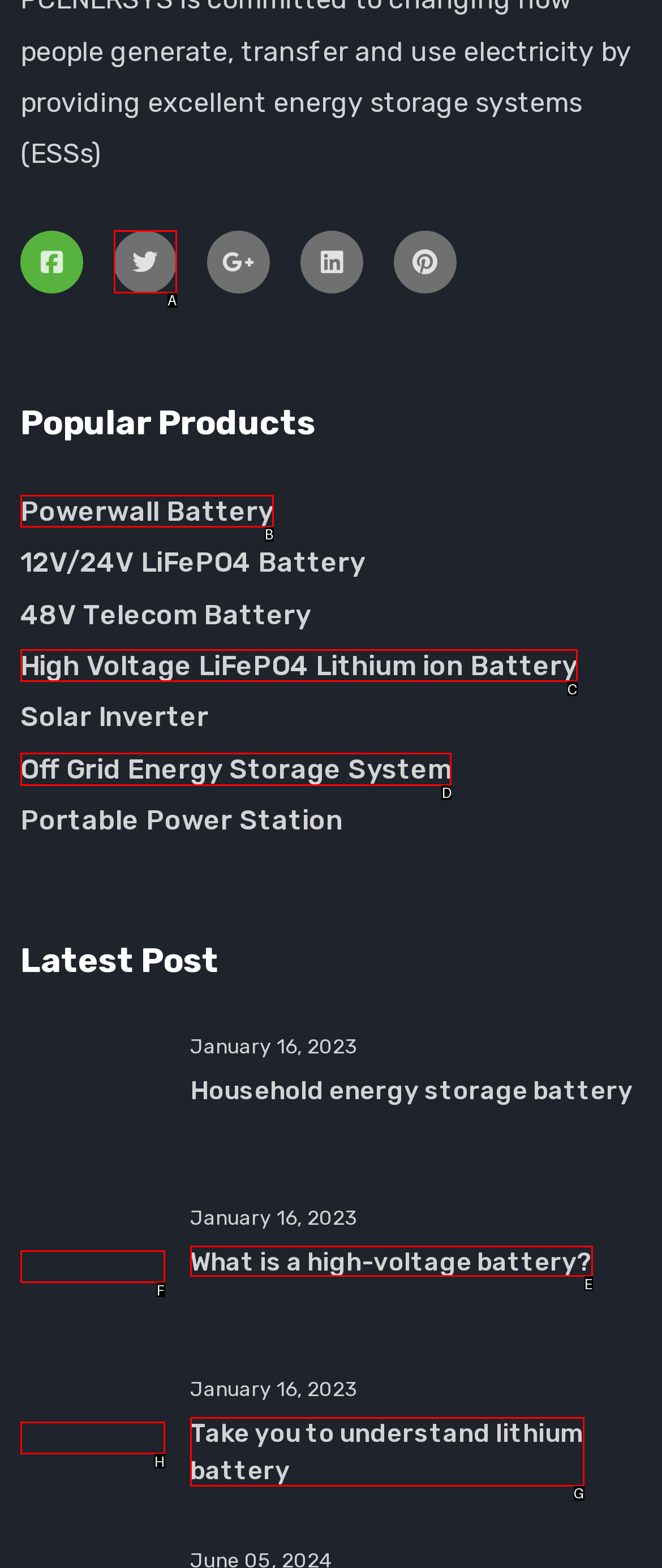Choose the HTML element that should be clicked to achieve this task: Explore Off Grid Energy Storage System
Respond with the letter of the correct choice.

D